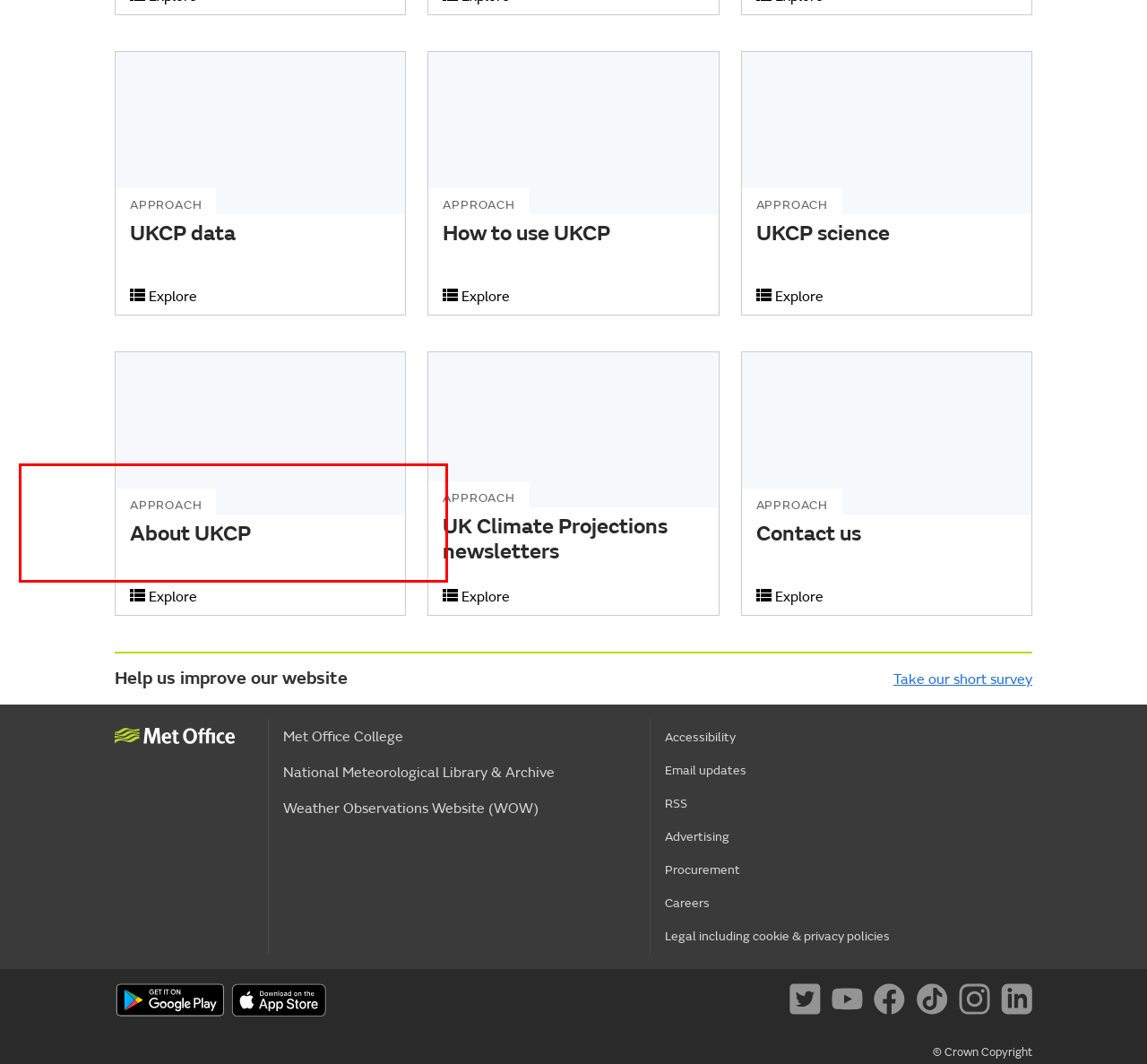Your task is to recognize and extract the text content from the UI element enclosed in the red bounding box on the webpage screenshot.

Information regarding which advertising is presented to you and how you interact with it can be used to determine how well an advert has worked for you or other users and whether the goals of the advertising were reached. For instance, whether you saw an ad, whether you clicked on it, whether it led you to buy a product or visit a website, etc. This is very helpful to understand the relevance of advertising campaigns.